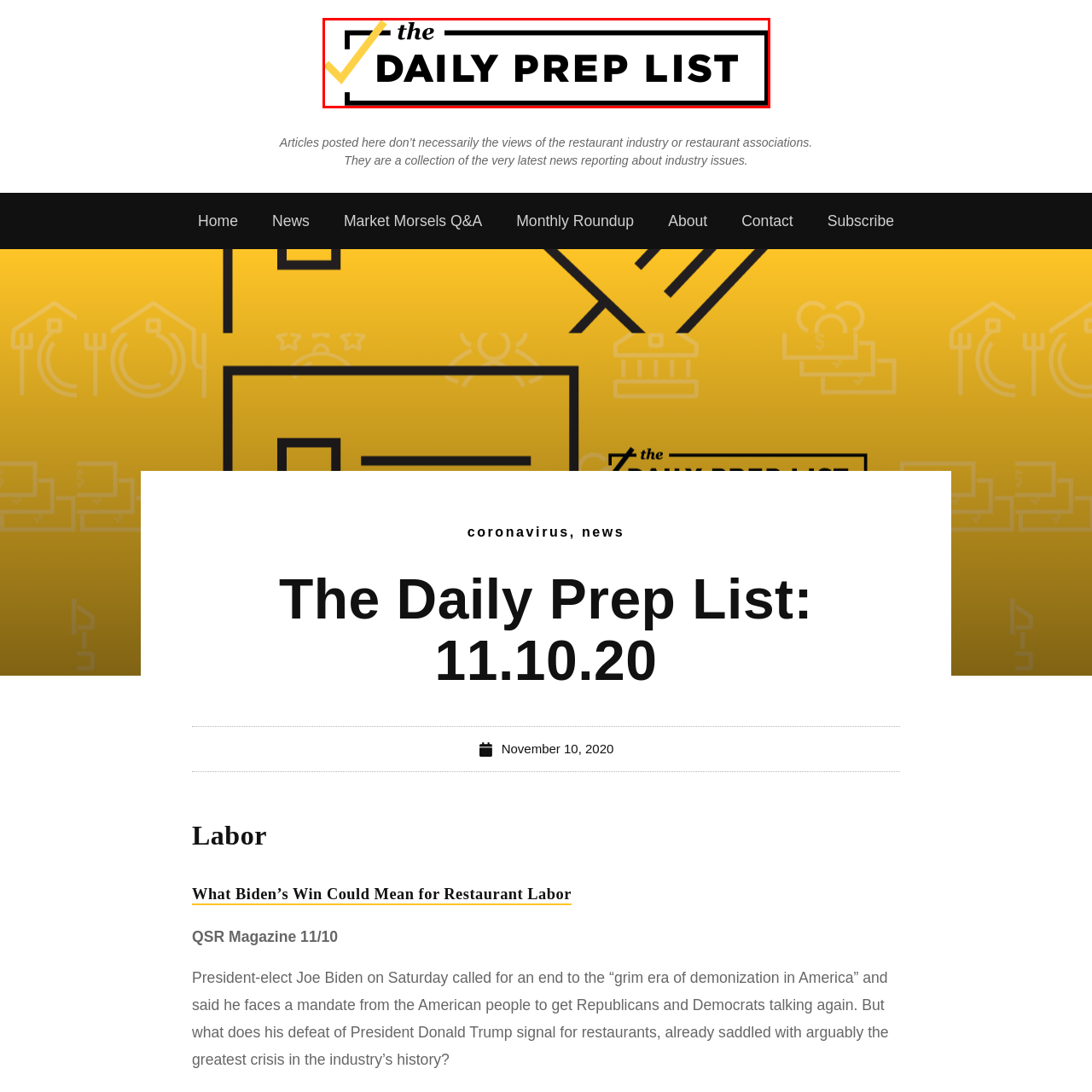What is the significance of the yellow checkmark?
Analyze the image surrounded by the red bounding box and answer the question in detail.

The caption explains that the yellow checkmark, positioned to the left of the title, symbolizes acknowledgment or approval, implying that the daily prep list is a reliable or trustworthy source of information.